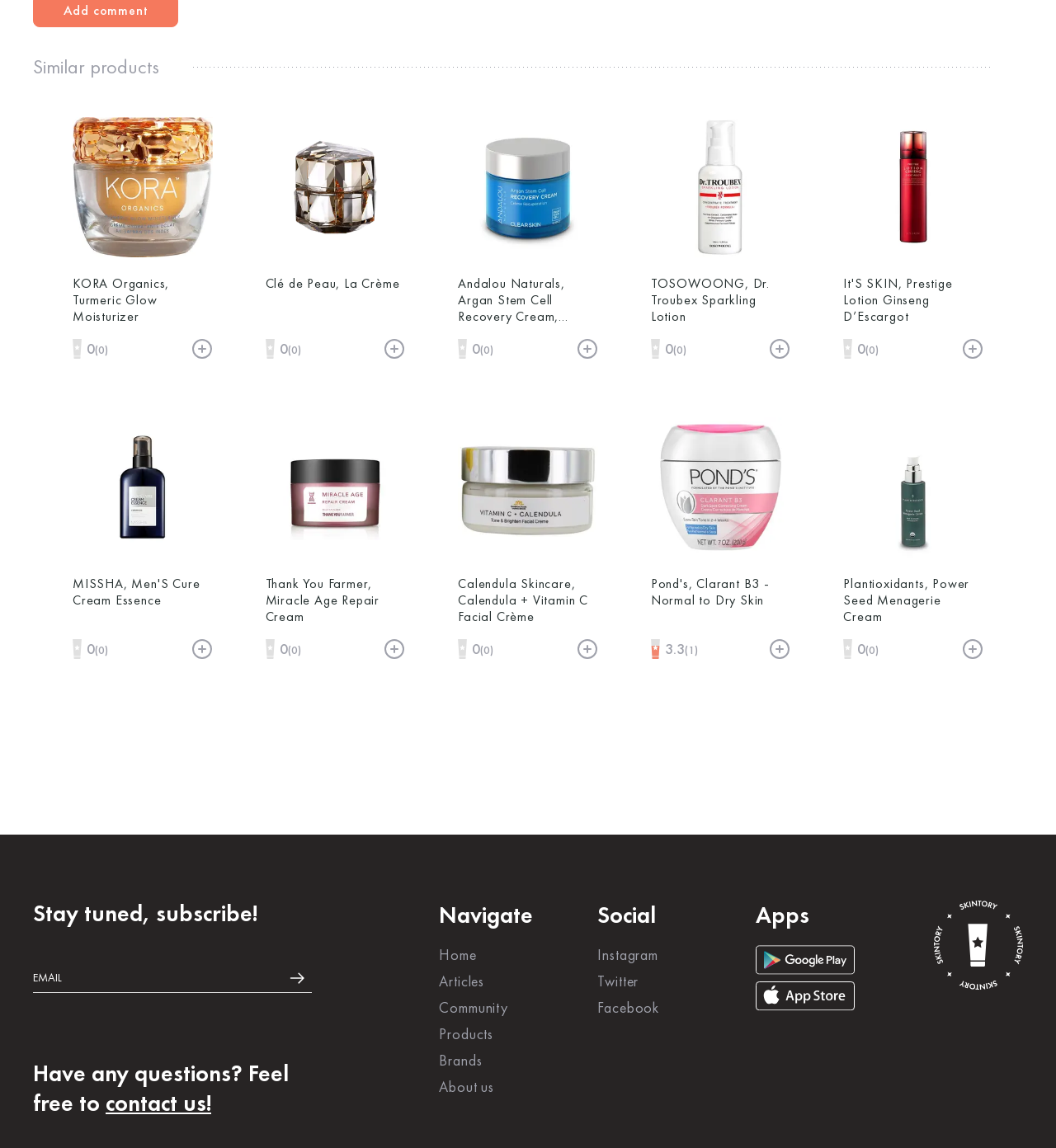Using the element description title="Turmeric Glow Moisturizer", predict the bounding box coordinates for the UI element. Provide the coordinates in (top-left x, top-left y, bottom-right x, bottom-right y) format with values ranging from 0 to 1.

[0.069, 0.098, 0.201, 0.228]